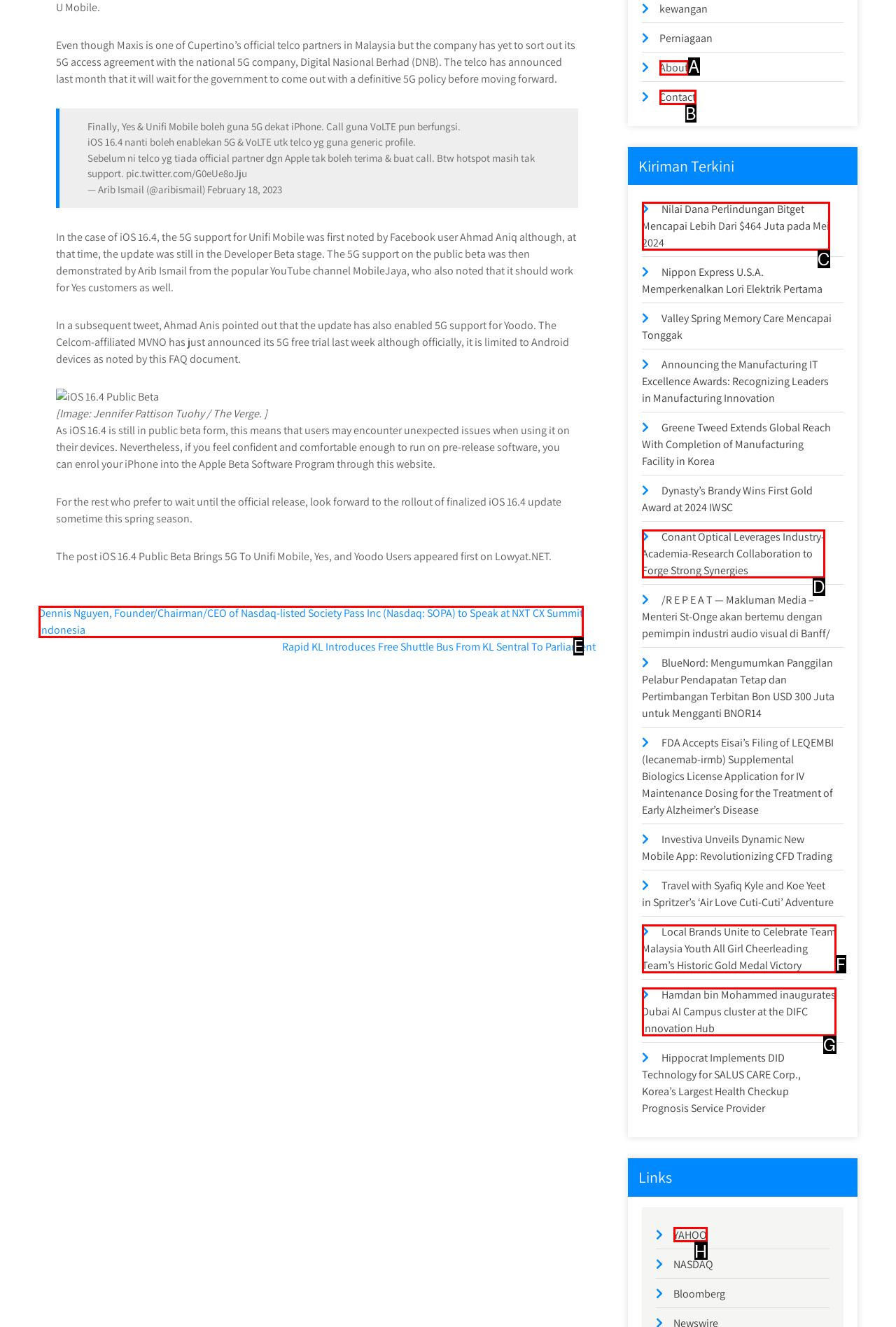From the provided options, pick the HTML element that matches the description: Contact. Respond with the letter corresponding to your choice.

B